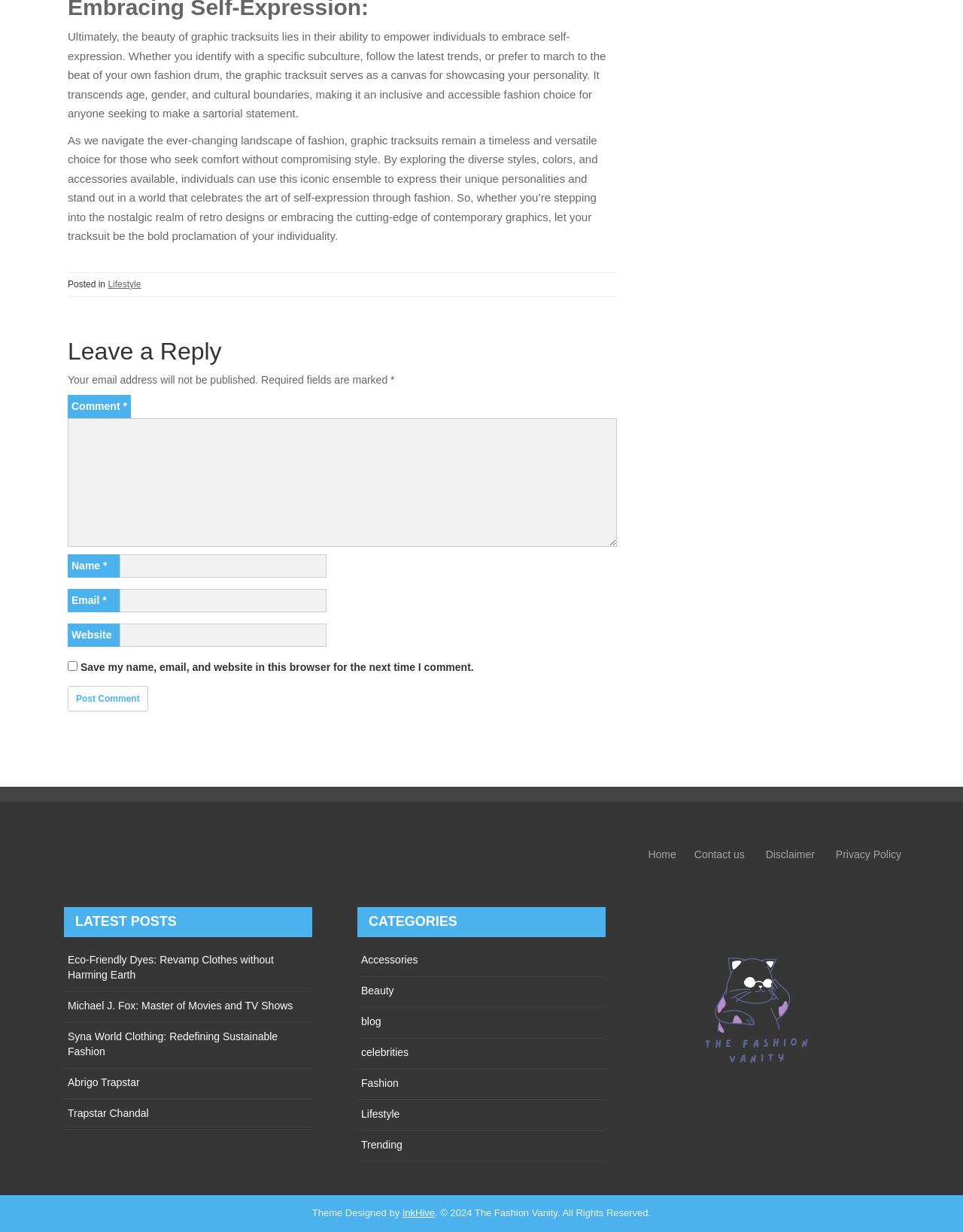Identify the bounding box coordinates for the element you need to click to achieve the following task: "Click on the 'Lifestyle' category". Provide the bounding box coordinates as four float numbers between 0 and 1, in the form [left, top, right, bottom].

[0.371, 0.892, 0.419, 0.916]